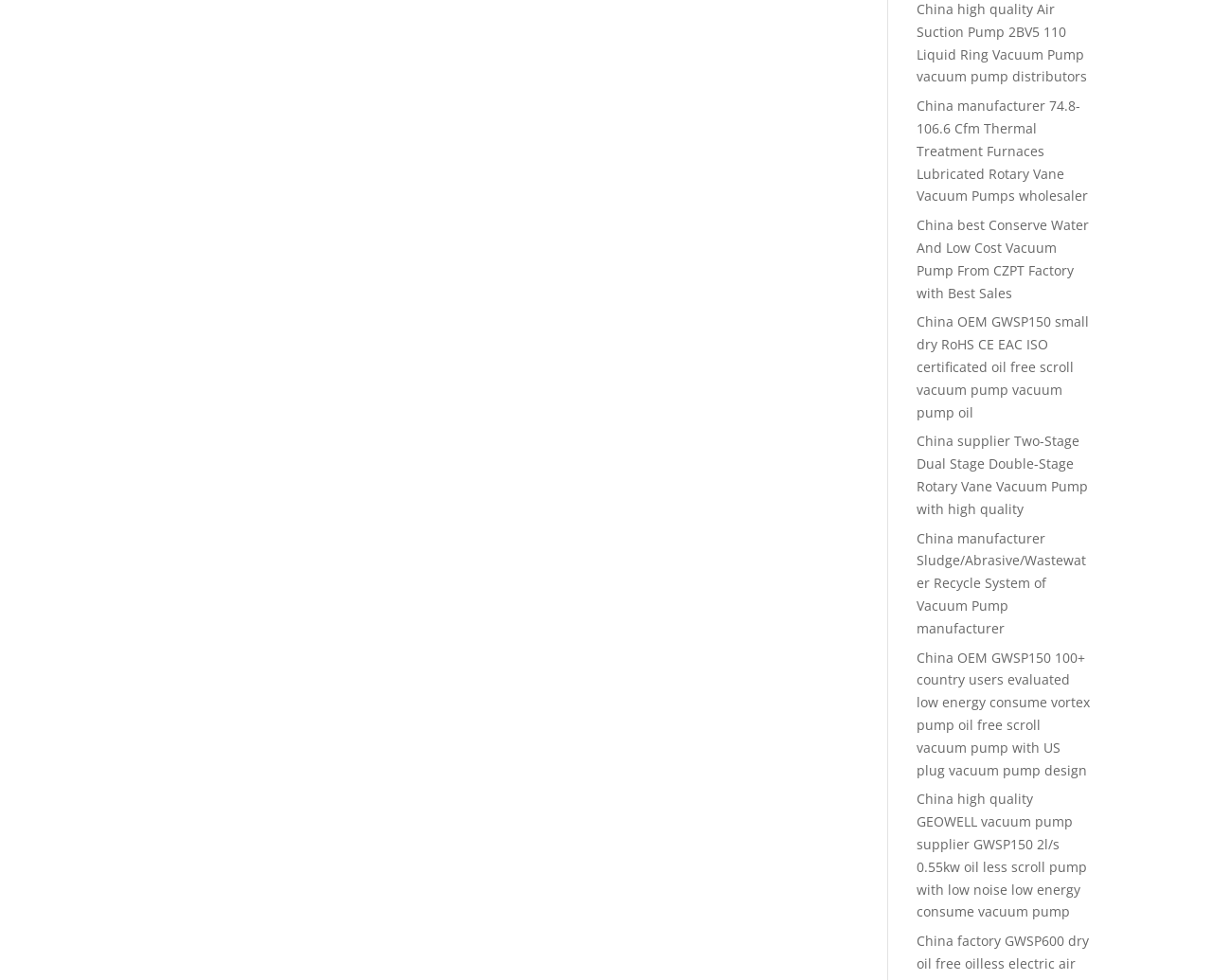Please identify the coordinates of the bounding box for the clickable region that will accomplish this instruction: "Explore China manufacturer 74.8-106.6 Cfm Thermal Treatment Furnaces Lubricated Rotary Vane Vacuum Pumps wholesaler".

[0.756, 0.099, 0.898, 0.209]